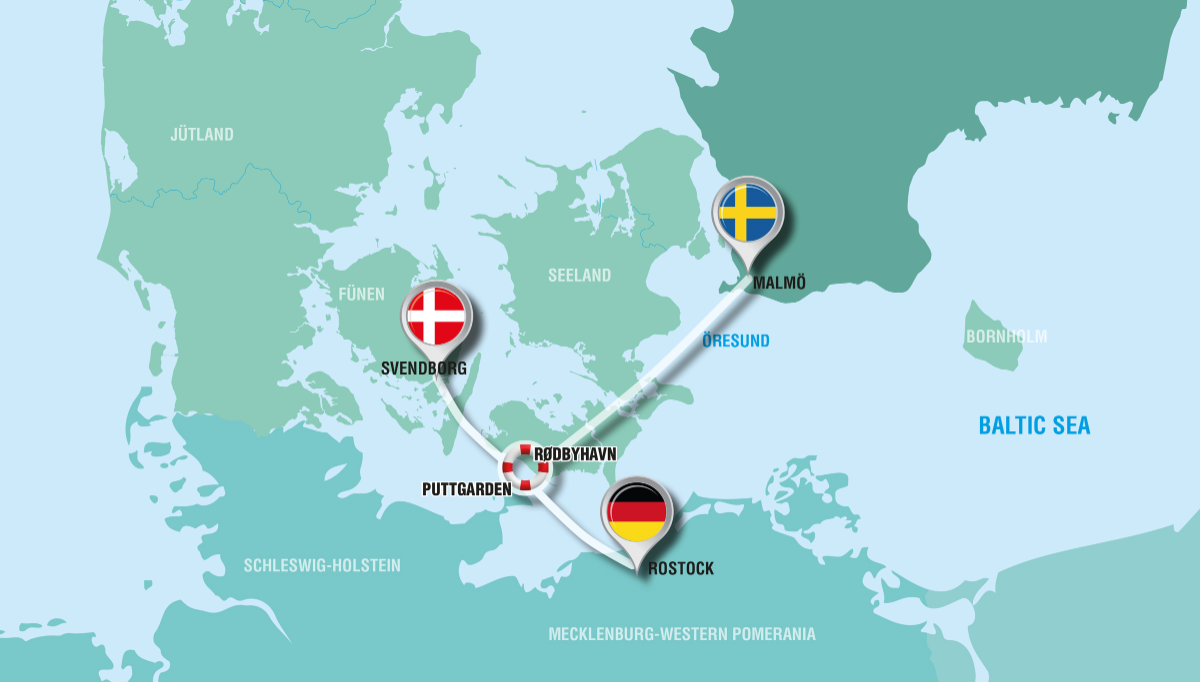Thoroughly describe everything you see in the image.

The image illustrates a map highlighting key locations in the Baltic Sea region, showcasing major crossings between Denmark and Sweden. Major cities marked include Svendborg and Puttgarden in Denmark, with their respective symbols complemented by a stylized rescue ring around Røbyhavn, which serves as a central ferry point. To the east, Malmö, Sweden, is prominently displayed with its national flag. The map is detailed with geographical labels like Øresund, indicating important maritime routes in this area. The overall design emphasizes connectivity across these locations, underscoring their significance in regional transport and tourism.